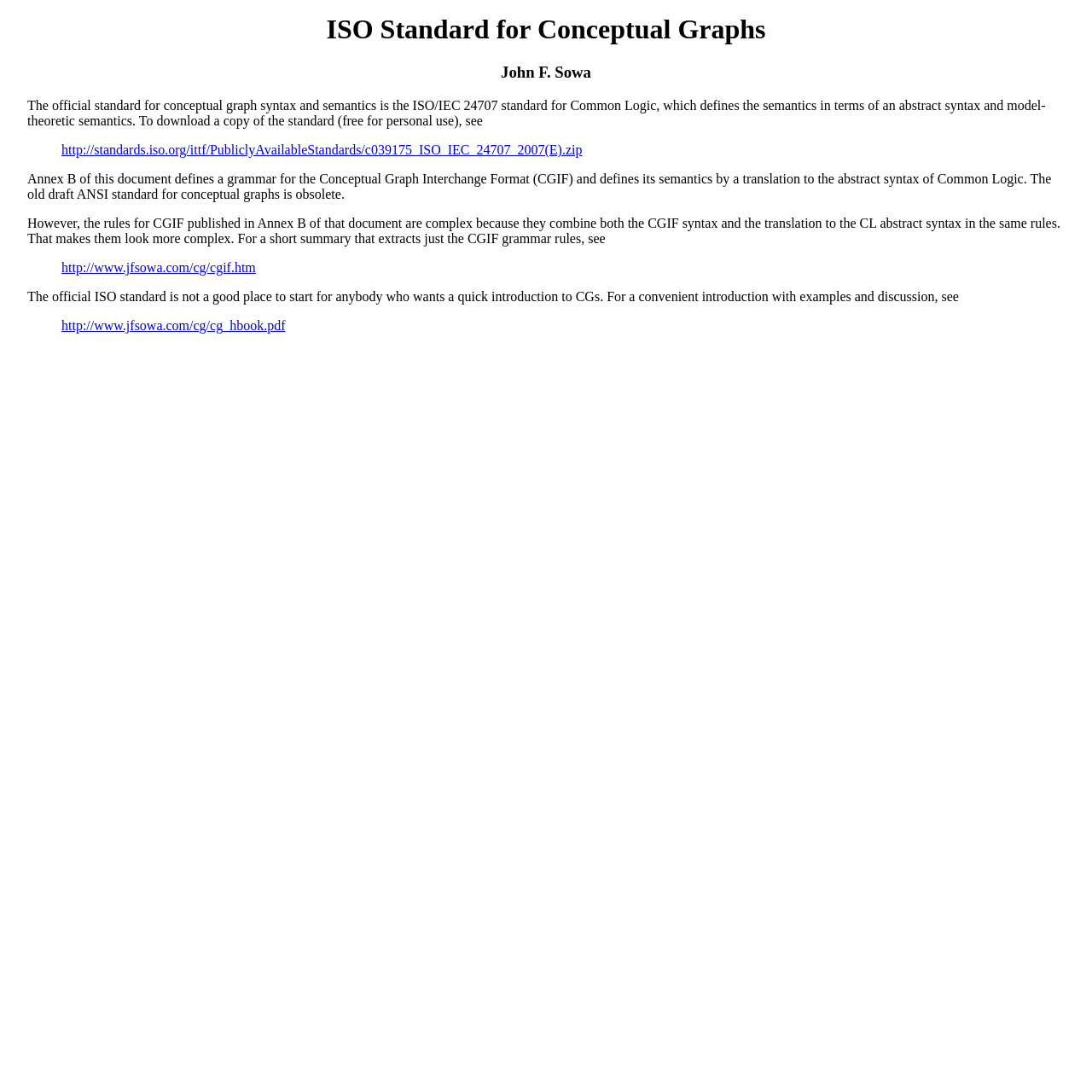Who is the author of the ISO standard?
Give a detailed explanation using the information visible in the image.

I found the answer by looking at the second heading element, which contains the text 'John F. Sowa'. This suggests that John F. Sowa is the author of the ISO standard.